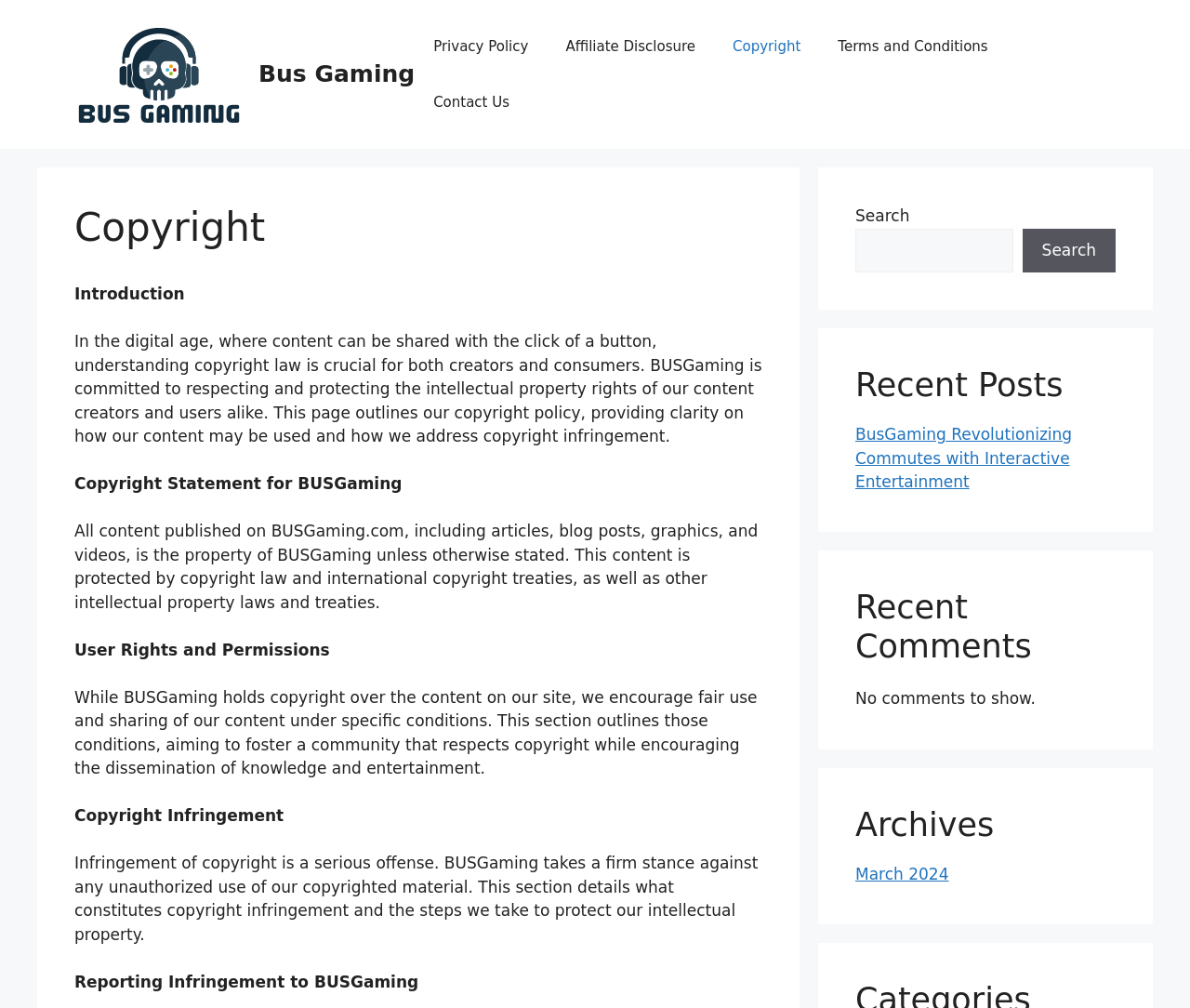Using a single word or phrase, answer the following question: 
What is the name of the website?

Bus Gaming